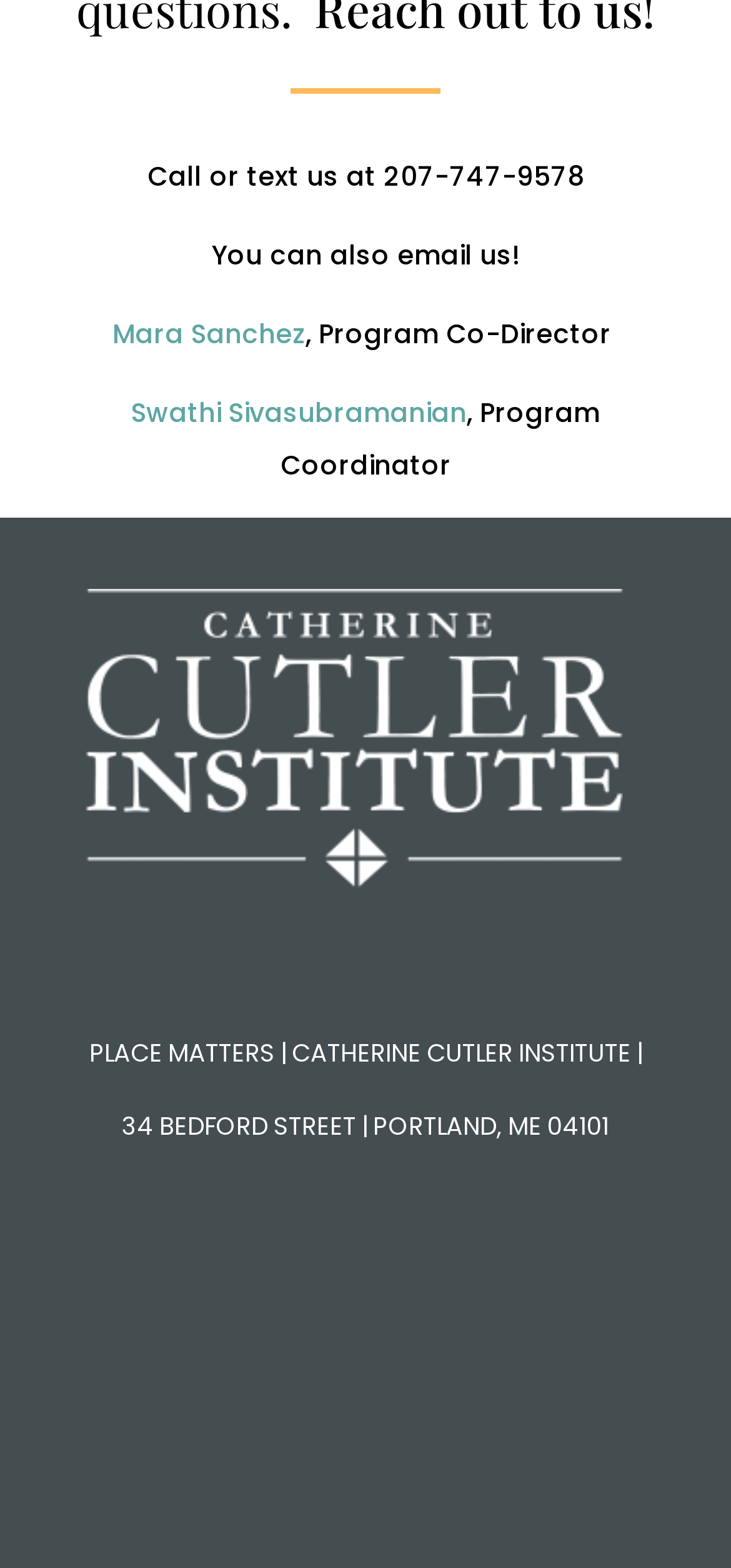Answer the question in one word or a short phrase:
How many logos are on the webpage?

2